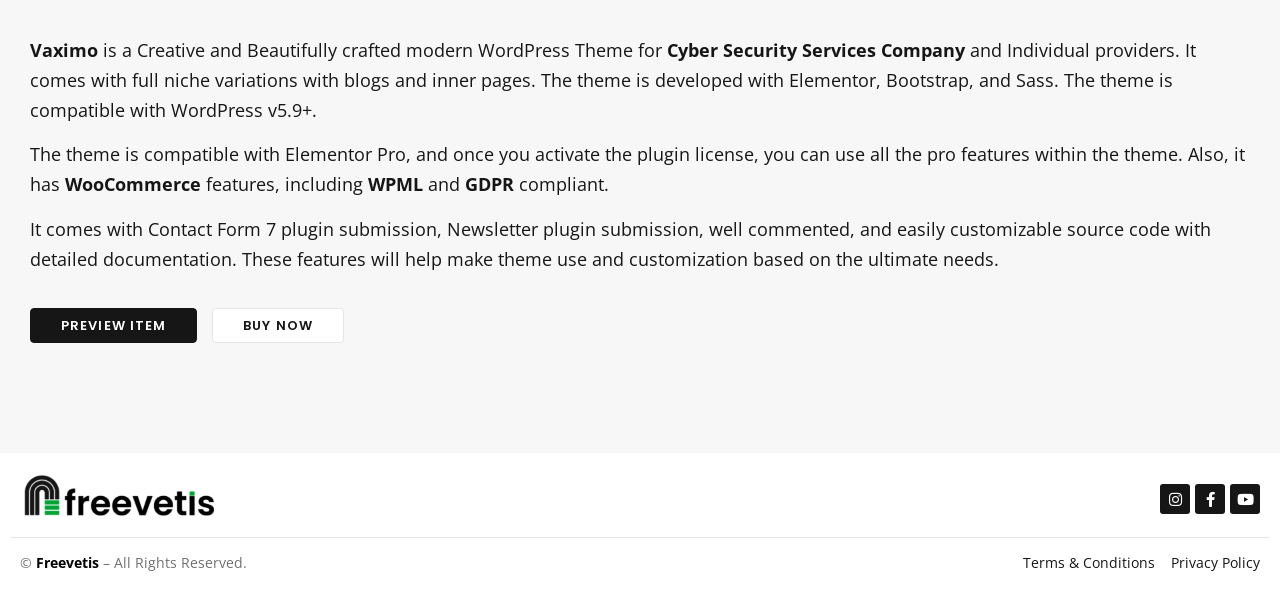What features does the theme have?
Please provide a single word or phrase answer based on the image.

WooCommerce, WPML, GDPR